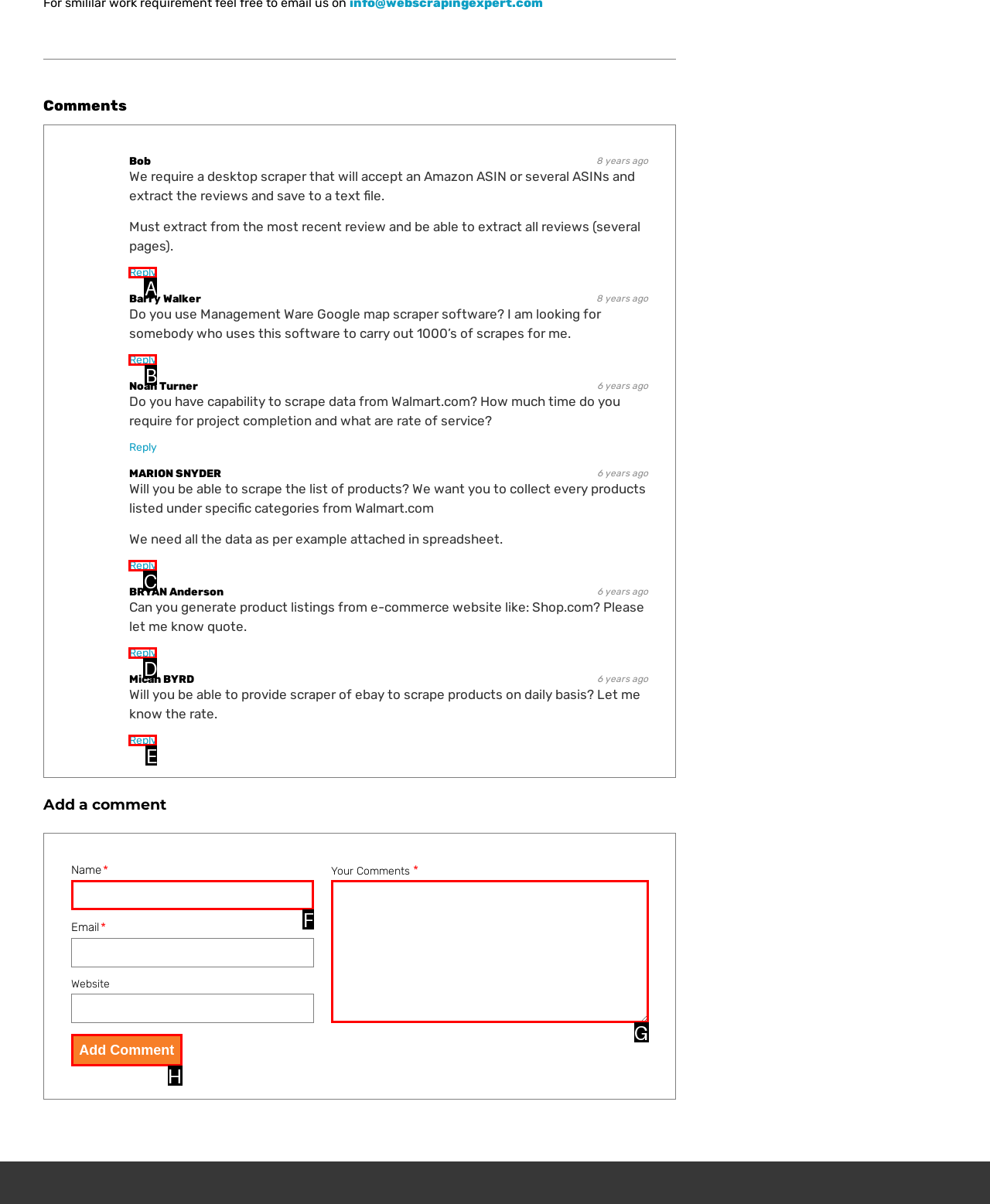Determine the UI element that matches the description: parent_node: Your Comments * name="comment"
Answer with the letter from the given choices.

G